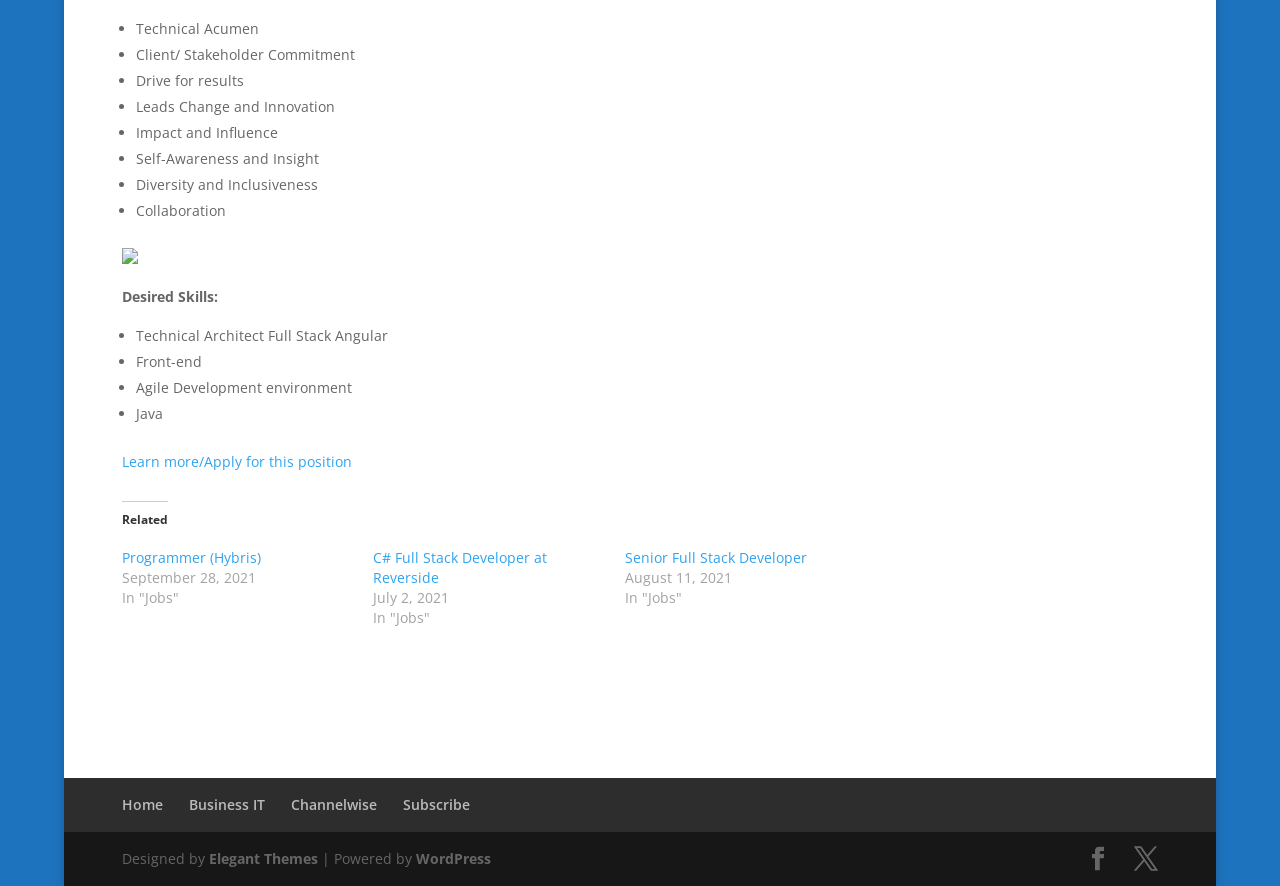What is the position of the 'Learn more/Apply for this position' link?
Please analyze the image and answer the question with as much detail as possible.

The 'Learn more/Apply for this position' link is located below the 'Desired Skills:' section, which is indicated by its y-coordinate value of 0.51, which is greater than the y-coordinate value of the 'Desired Skills:' section.